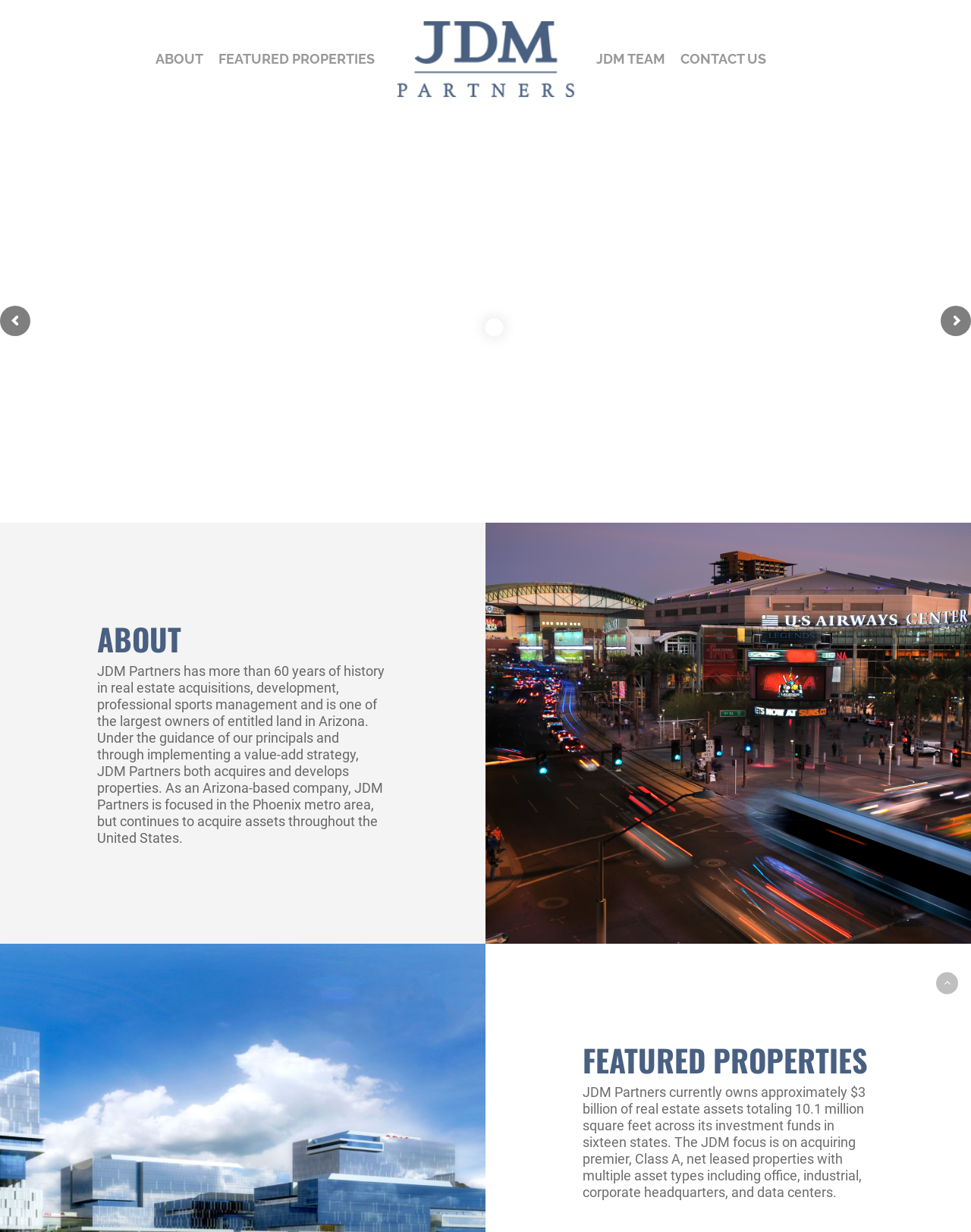Answer the question briefly using a single word or phrase: 
How many states do JDM Partners' assets span?

16